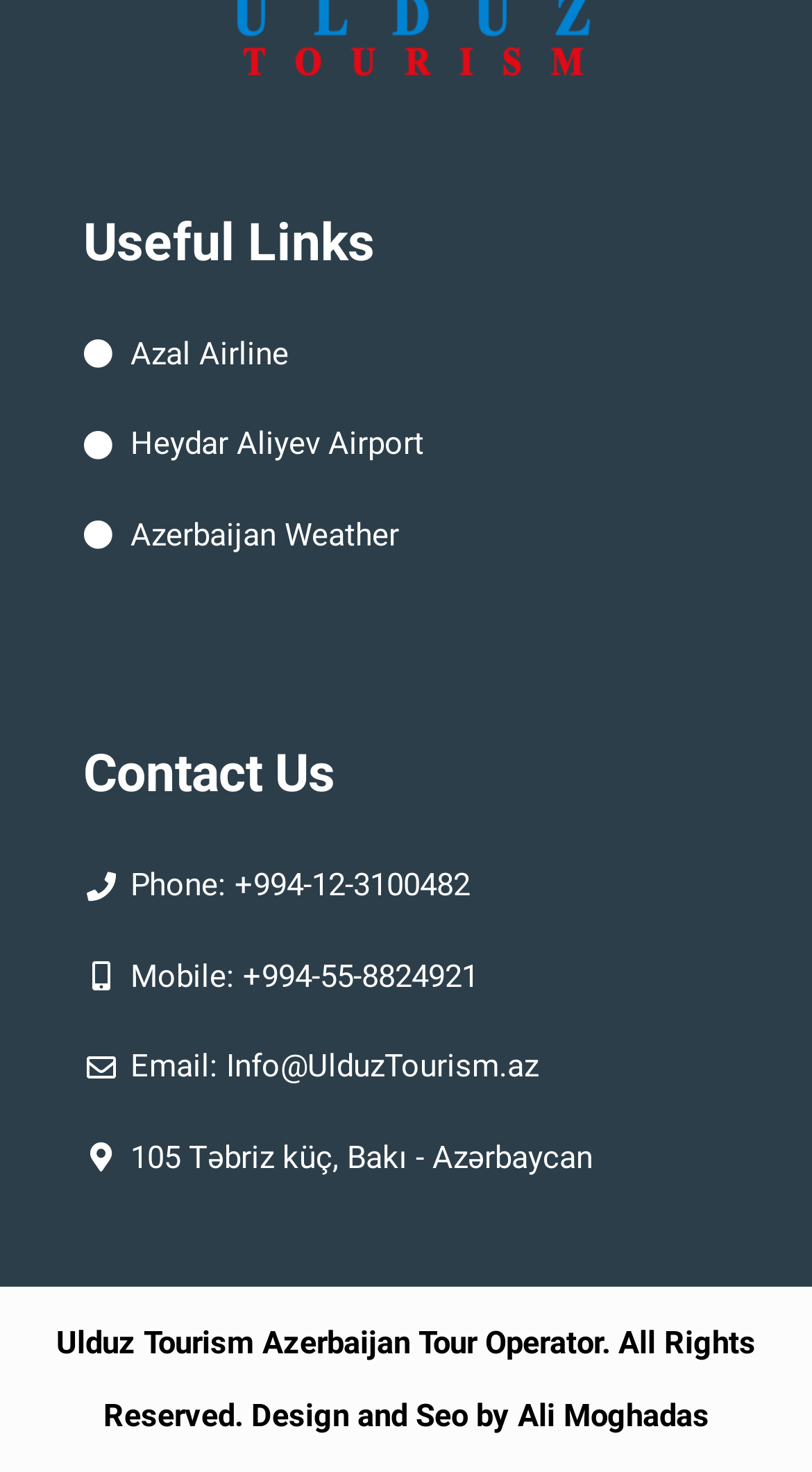Identify the bounding box for the UI element described as: "Ali Moghadas". The coordinates should be four float numbers between 0 and 1, i.e., [left, top, right, bottom].

[0.637, 0.949, 0.873, 0.974]